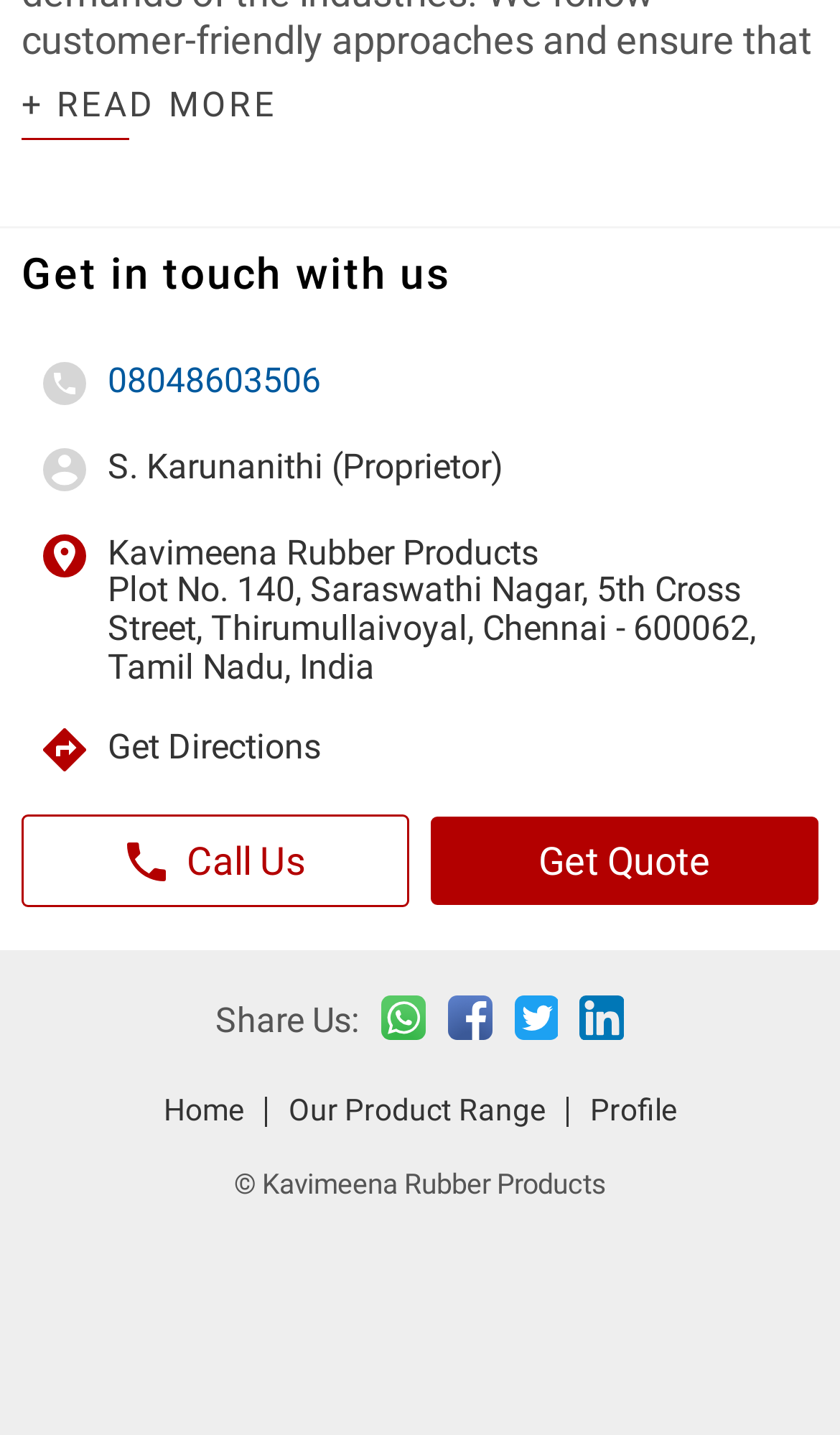How many social media platforms are available to share?
Based on the screenshot, answer the question with a single word or phrase.

3